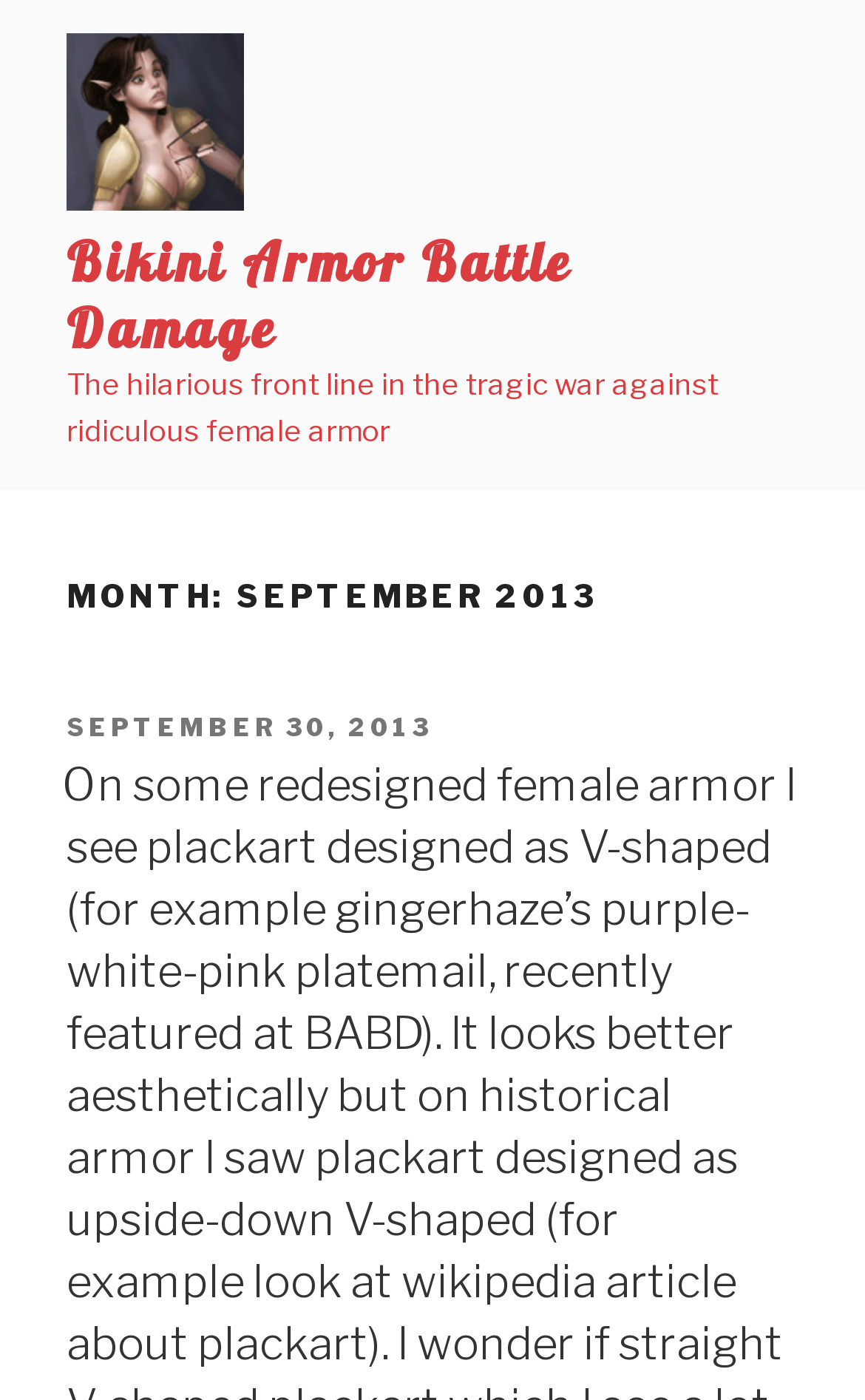Identify the bounding box of the UI element that matches this description: "Bikini Armor Battle Damage".

[0.077, 0.163, 0.663, 0.258]